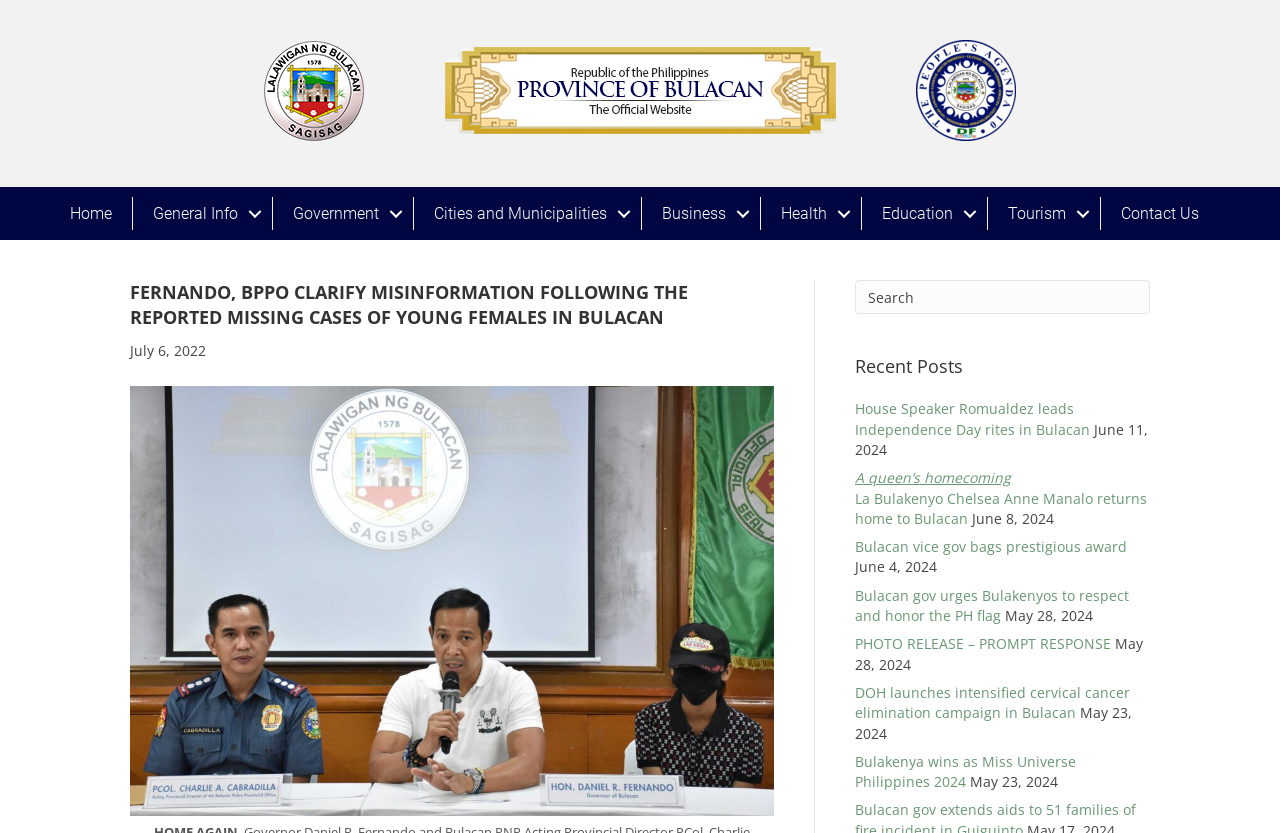Determine the heading of the webpage and extract its text content.

FERNANDO, BPPO CLARIFY MISINFORMATION FOLLOWING THE REPORTED MISSING CASES OF YOUNG FEMALES IN BULACAN